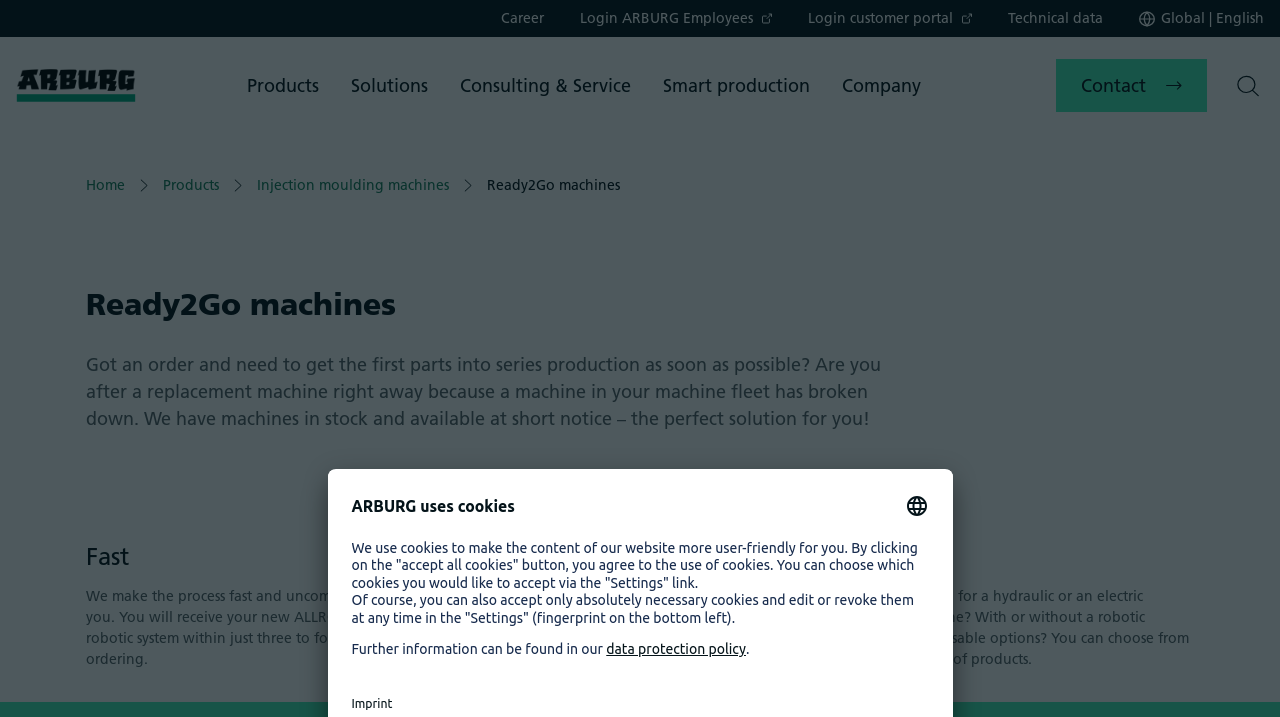Please find the bounding box coordinates of the element that must be clicked to perform the given instruction: "Click on the Career link". The coordinates should be four float numbers from 0 to 1, i.e., [left, top, right, bottom].

[0.391, 0.013, 0.425, 0.038]